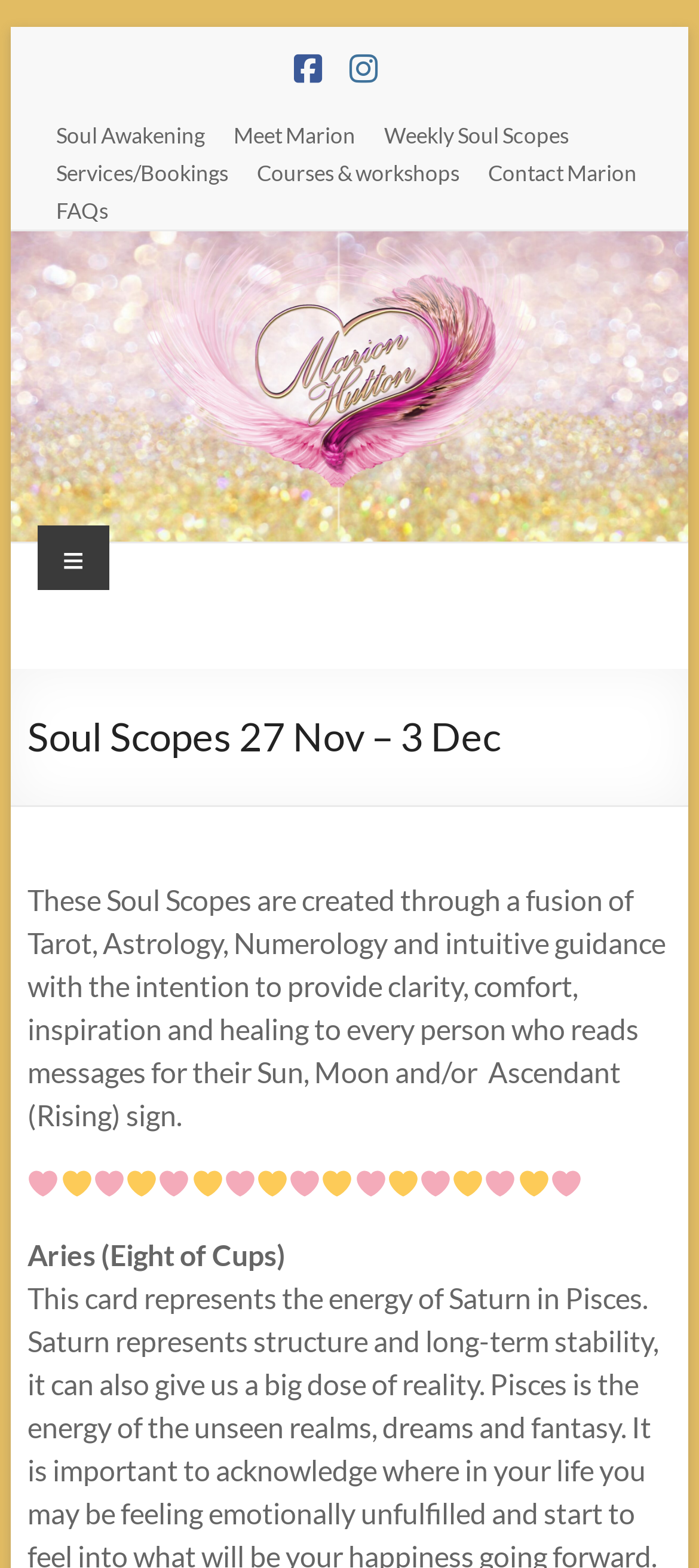Point out the bounding box coordinates of the section to click in order to follow this instruction: "View Marion Hutton's image".

[0.015, 0.148, 0.985, 0.346]